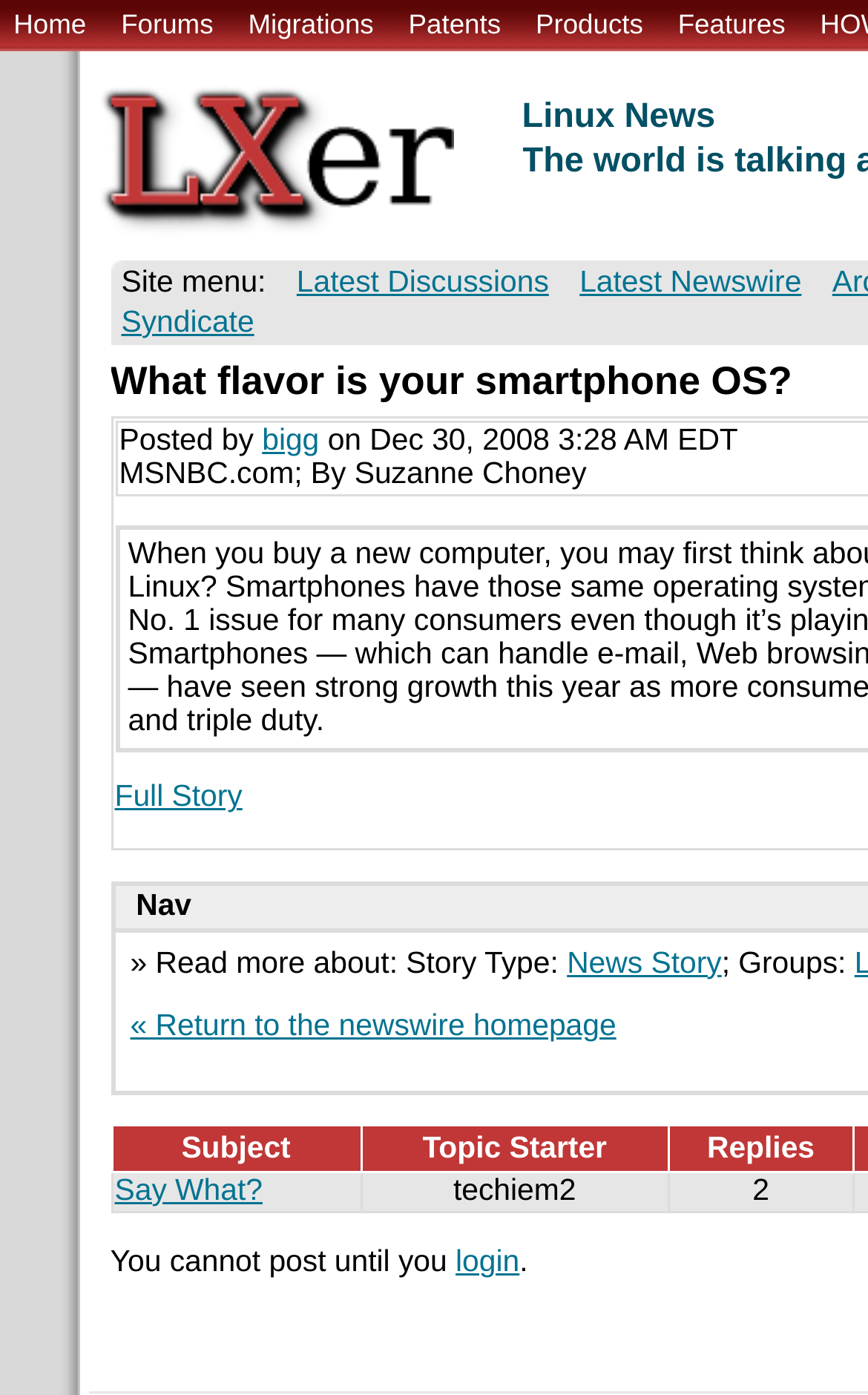Please provide a comprehensive response to the question below by analyzing the image: 
What is the name of the website?

I looked at the top-left corner of the page and found the website's logo, which is 'LXer'.